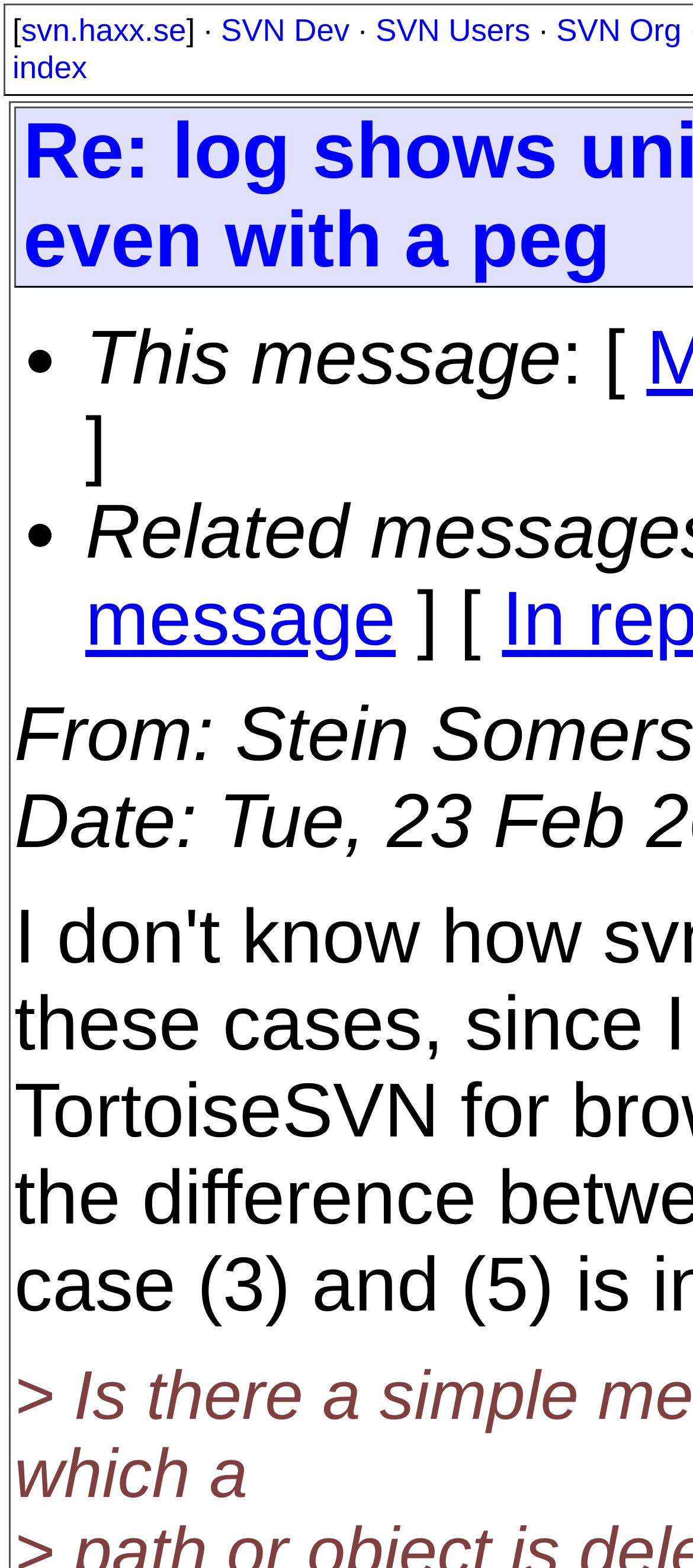Find and provide the bounding box coordinates for the UI element described here: "svn.haxx.se". The coordinates should be given as four float numbers between 0 and 1: [left, top, right, bottom].

[0.03, 0.008, 0.269, 0.031]